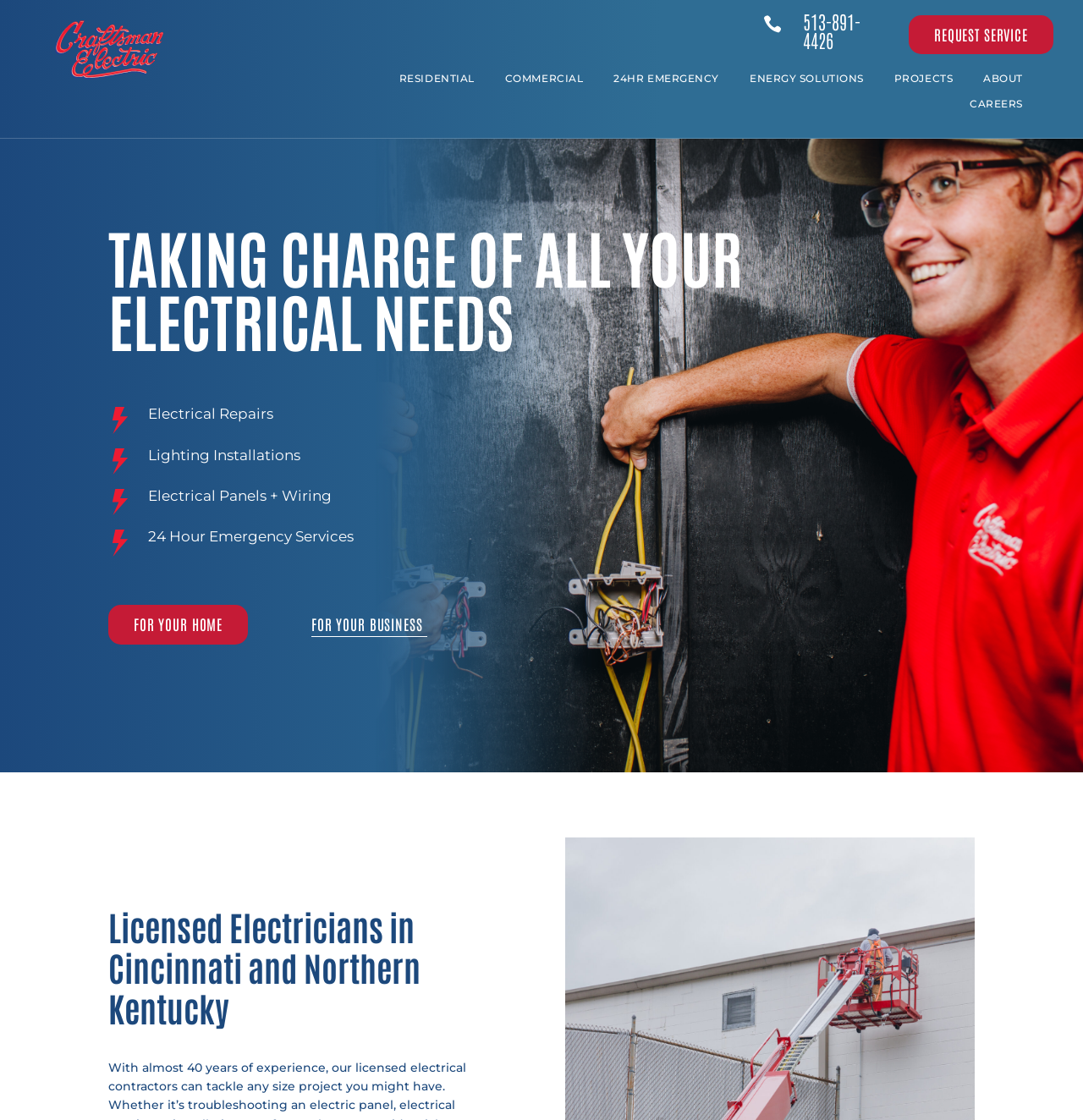Please specify the bounding box coordinates of the clickable region to carry out the following instruction: "Learn about Electrical Repairs". The coordinates should be four float numbers between 0 and 1, in the format [left, top, right, bottom].

[0.137, 0.364, 0.742, 0.384]